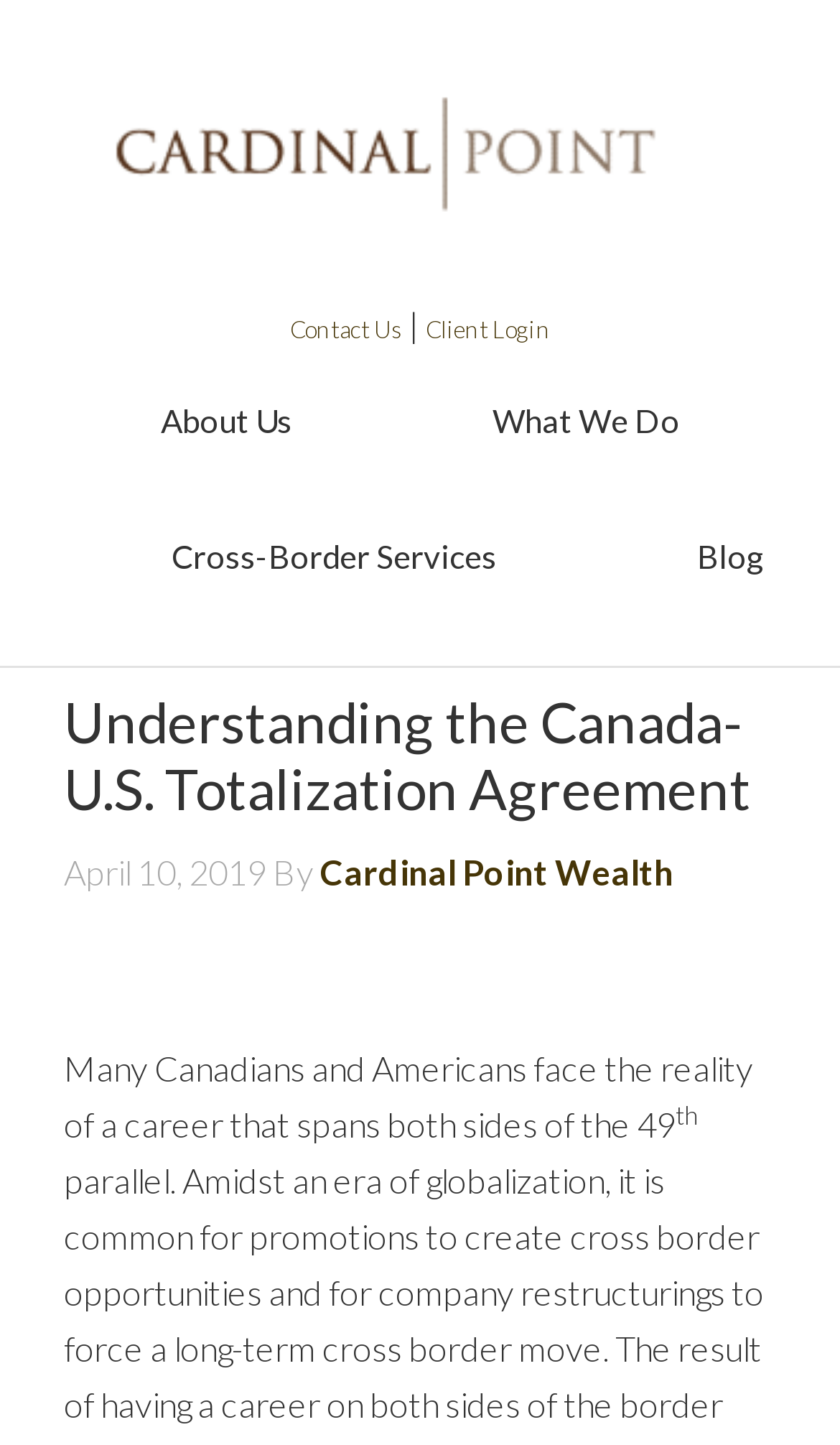Select the bounding box coordinates of the element I need to click to carry out the following instruction: "visit Cardinal Point Wealth Management website".

[0.05, 0.045, 0.95, 0.164]